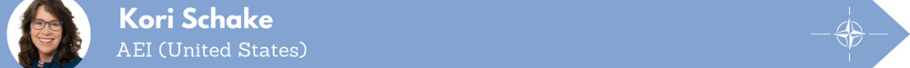Provide a comprehensive description of the image.

The image features Kori Schake, a representative from the American Enterprise Institute (AEI), prominently displayed against a soft blue background. Her name is positioned above her profile, complemented by her professional affiliation, "AEI (United States)." The design also includes a circular depiction of her face, emphasizing her role in discussions related to security and international relations. This visual representation aligns with the broader context of conversations regarding NATO and the importance of strategic partnerships, highlighting Schake's contributions to these critical dialogues.